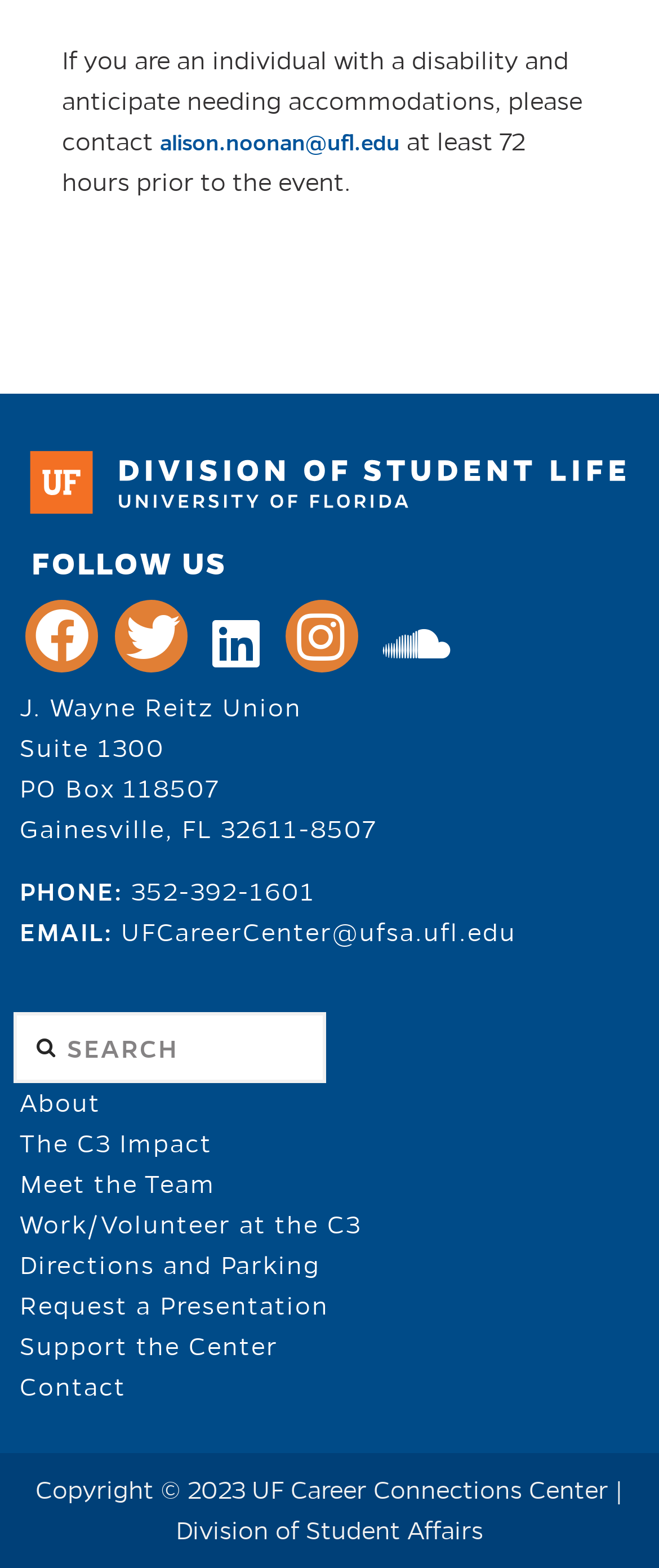Please find the bounding box coordinates of the element that must be clicked to perform the given instruction: "contact the event organizer". The coordinates should be four float numbers from 0 to 1, i.e., [left, top, right, bottom].

[0.243, 0.083, 0.607, 0.1]